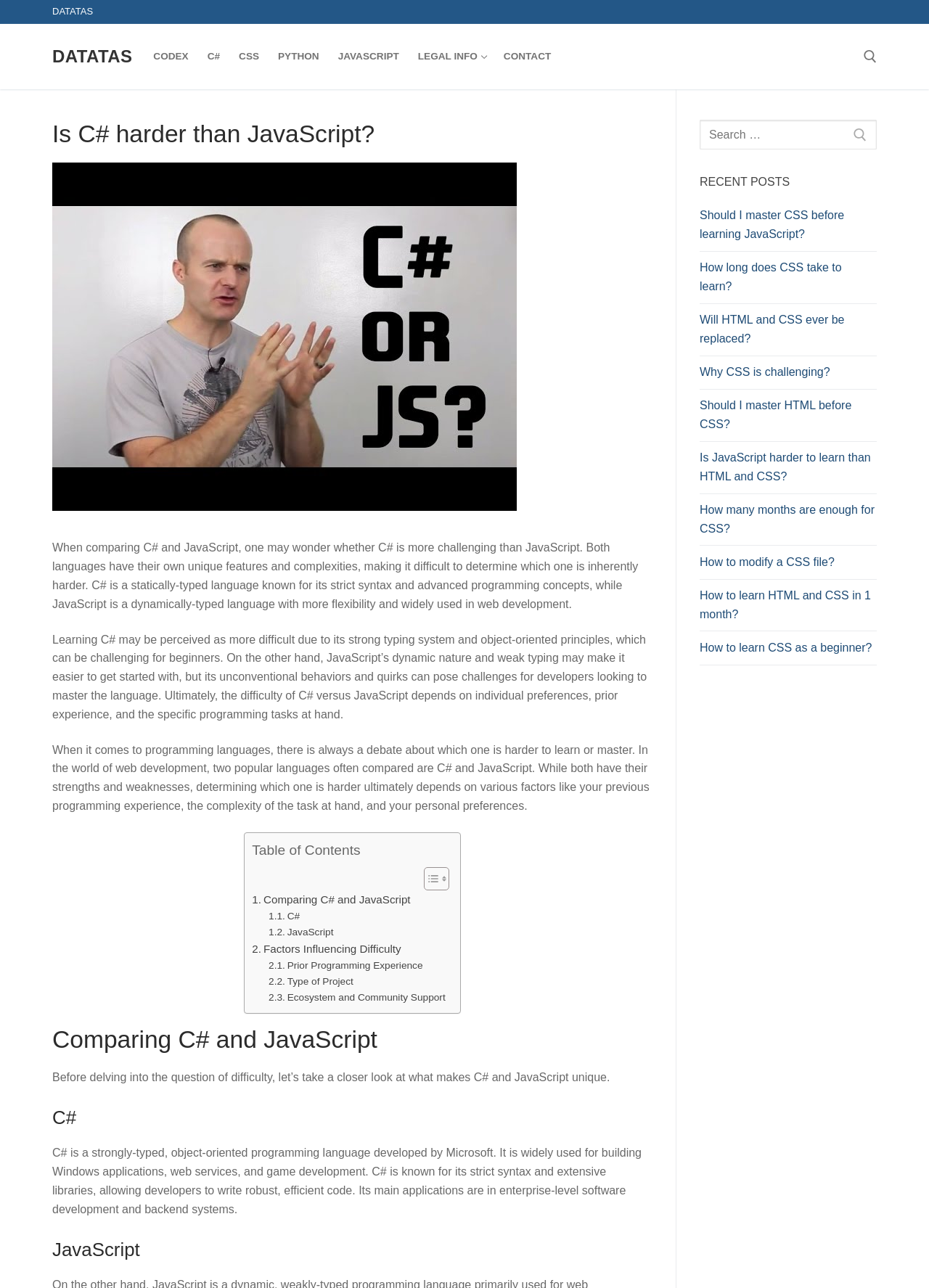Please locate the clickable area by providing the bounding box coordinates to follow this instruction: "Toggle the table of contents".

[0.444, 0.672, 0.479, 0.692]